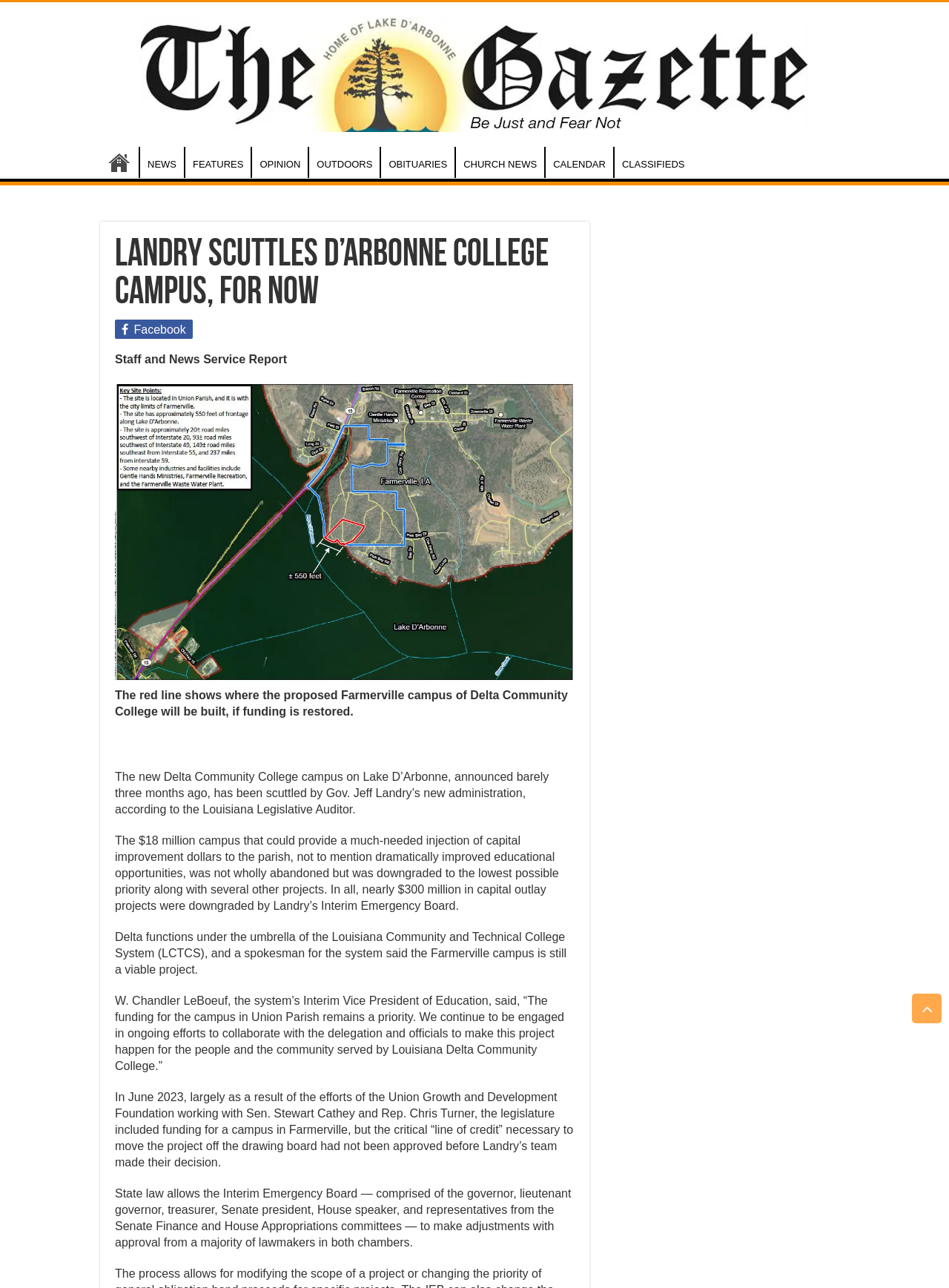Please find and give the text of the main heading on the webpage.

Landry scuttles D’Arbonne college campus, for now